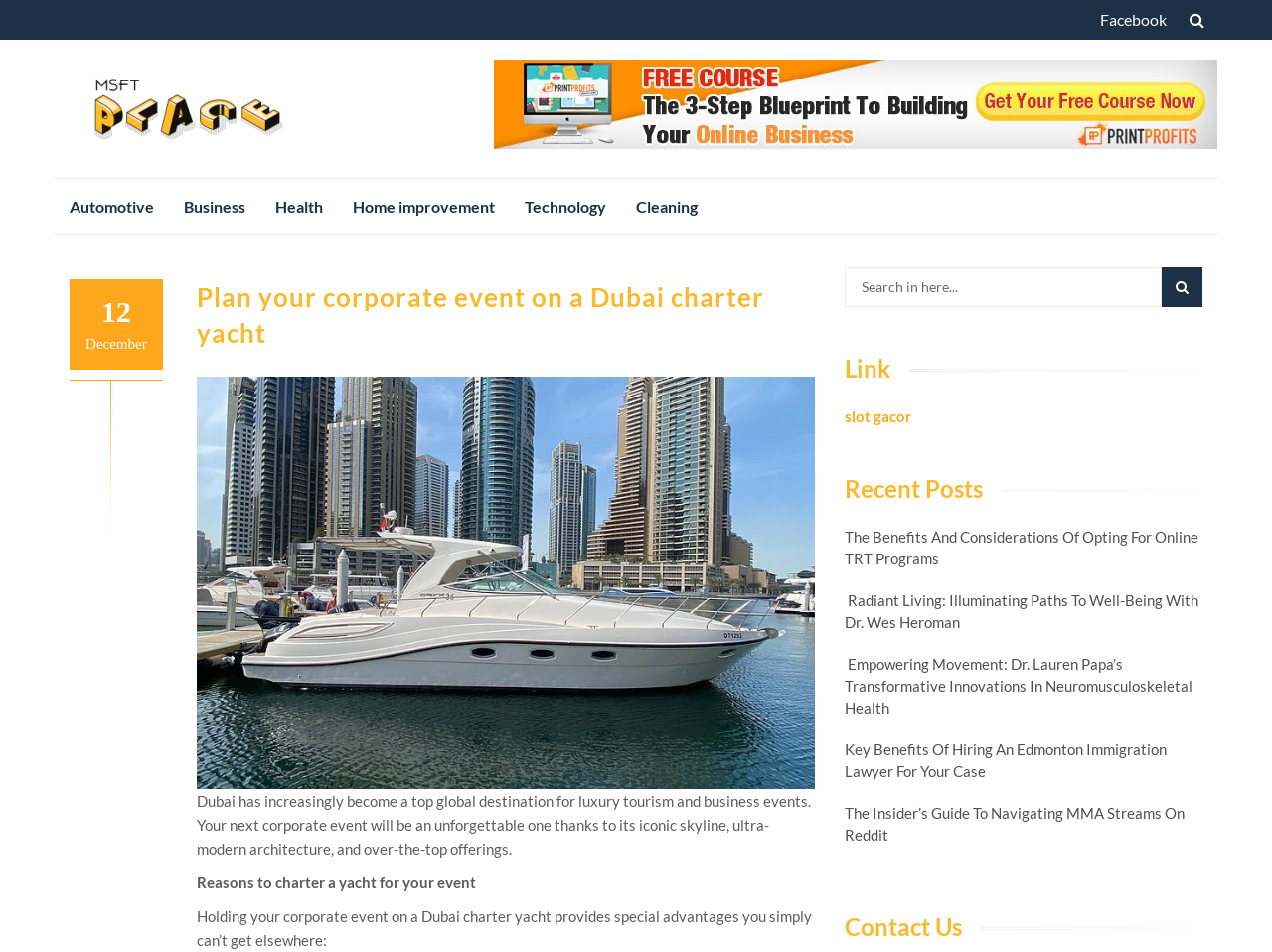Specify the bounding box coordinates of the element's region that should be clicked to achieve the following instruction: "Go to Facebook". The bounding box coordinates consist of four float numbers between 0 and 1, in the format [left, top, right, bottom].

[0.865, 0.0, 0.917, 0.042]